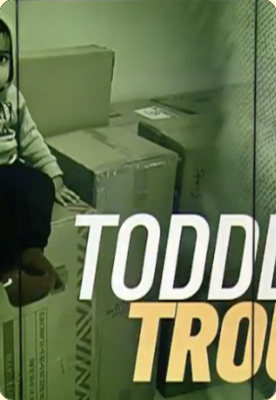Provide your answer in one word or a succinct phrase for the question: 
What is written on the bold caption?

TODDLER TROUBLE